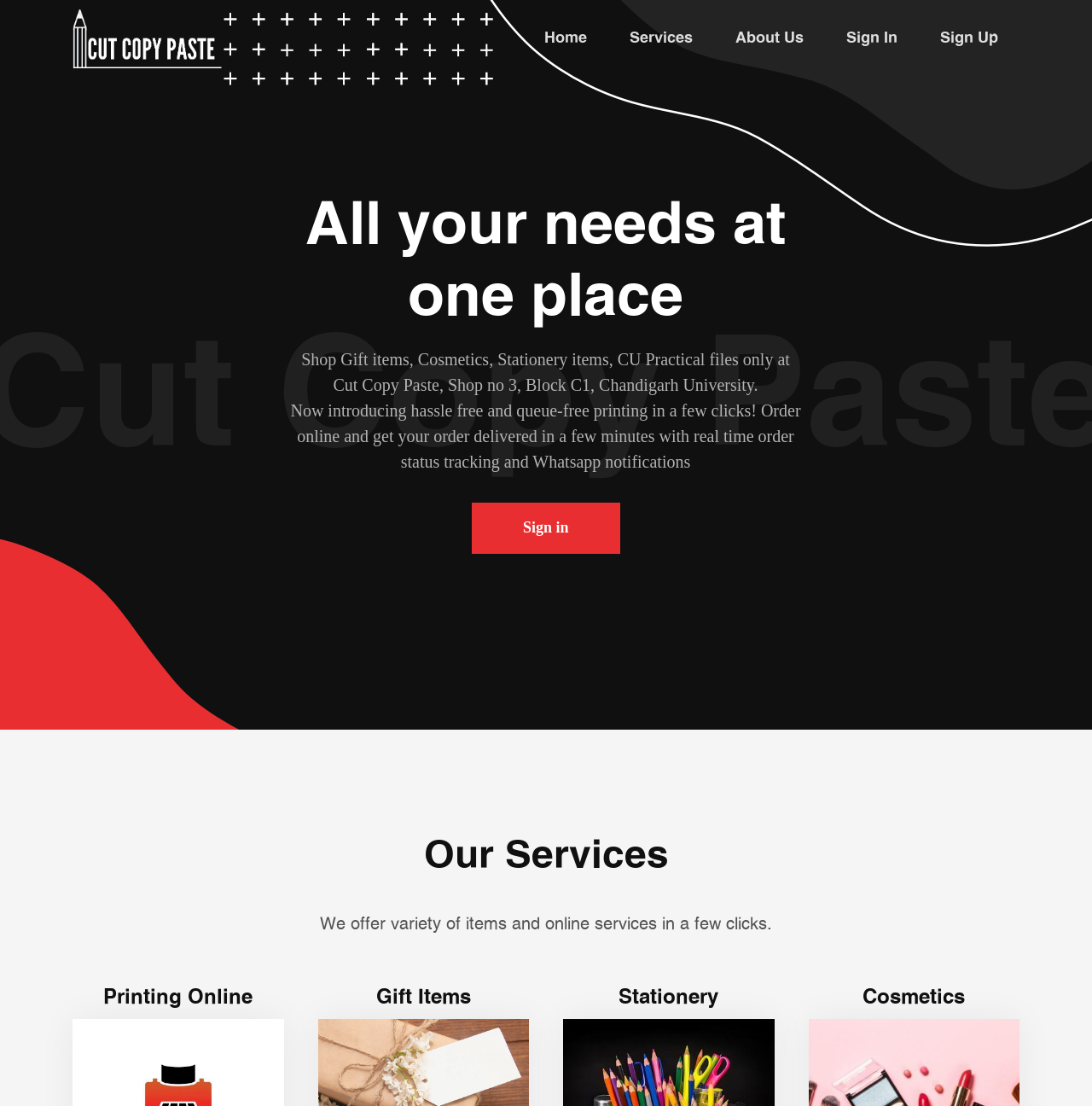Please identify the bounding box coordinates of the element's region that should be clicked to execute the following instruction: "Sign in to your account". The bounding box coordinates must be four float numbers between 0 and 1, i.e., [left, top, right, bottom].

[0.769, 0.024, 0.828, 0.045]